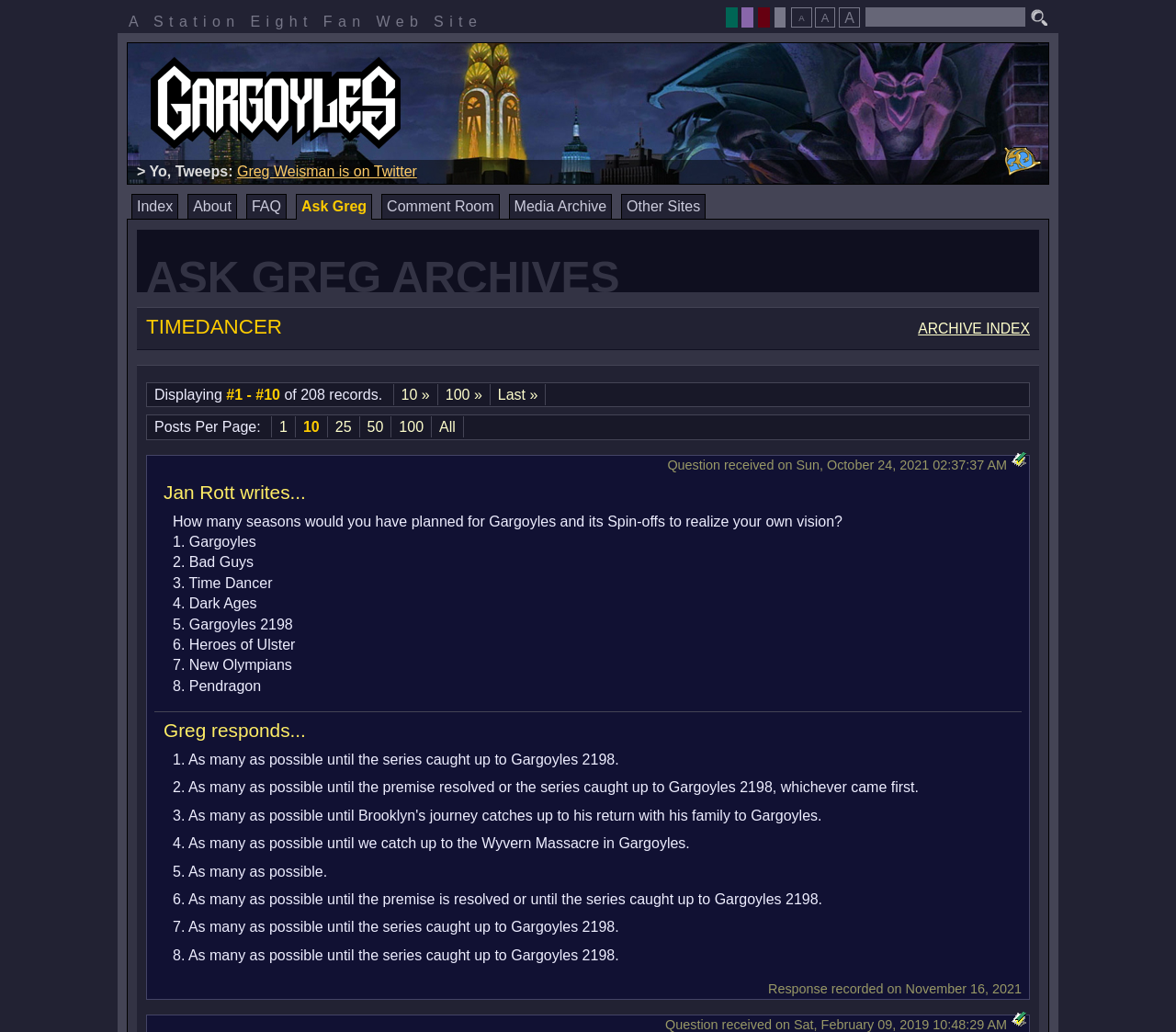Using floating point numbers between 0 and 1, provide the bounding box coordinates in the format (top-left x, top-left y, bottom-right x, bottom-right y). Locate the UI element described here: Archive Index

[0.781, 0.311, 0.876, 0.326]